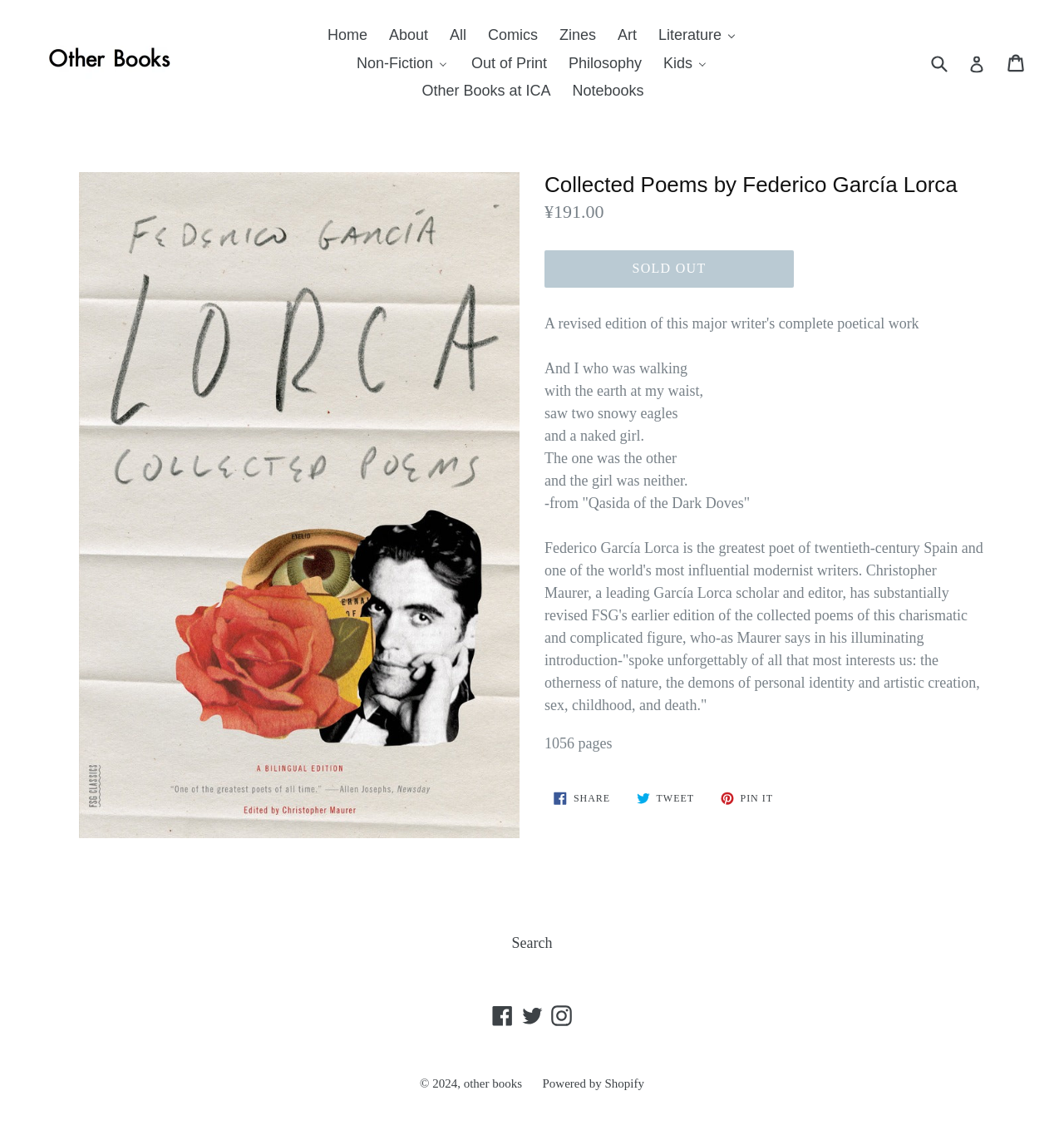Please specify the bounding box coordinates of the element that should be clicked to execute the given instruction: 'Search for a book'. Ensure the coordinates are four float numbers between 0 and 1, expressed as [left, top, right, bottom].

[0.871, 0.039, 0.895, 0.071]